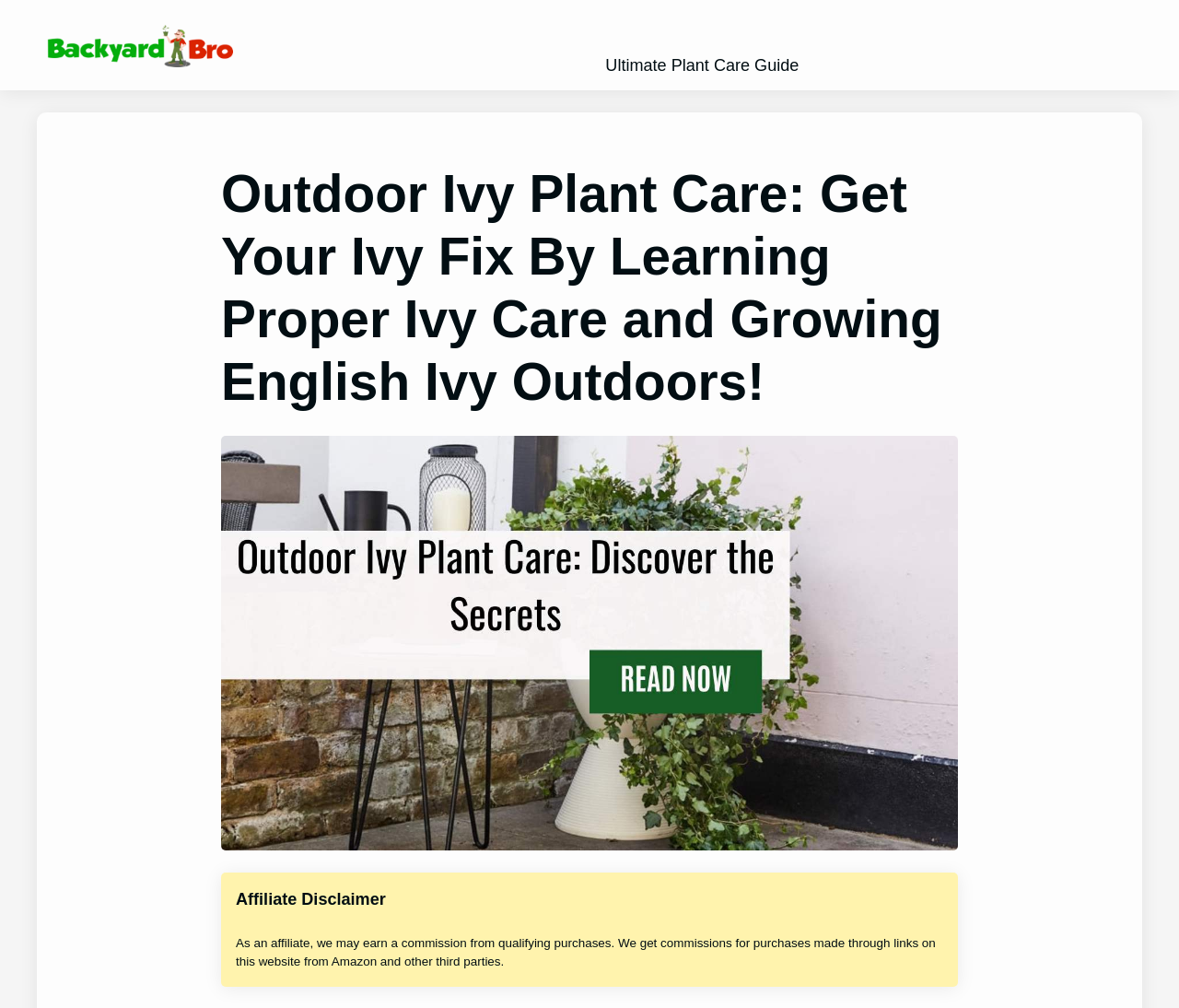Please find the bounding box for the UI element described by: "alt="Backyard bro Gardening"".

[0.04, 0.024, 0.197, 0.066]